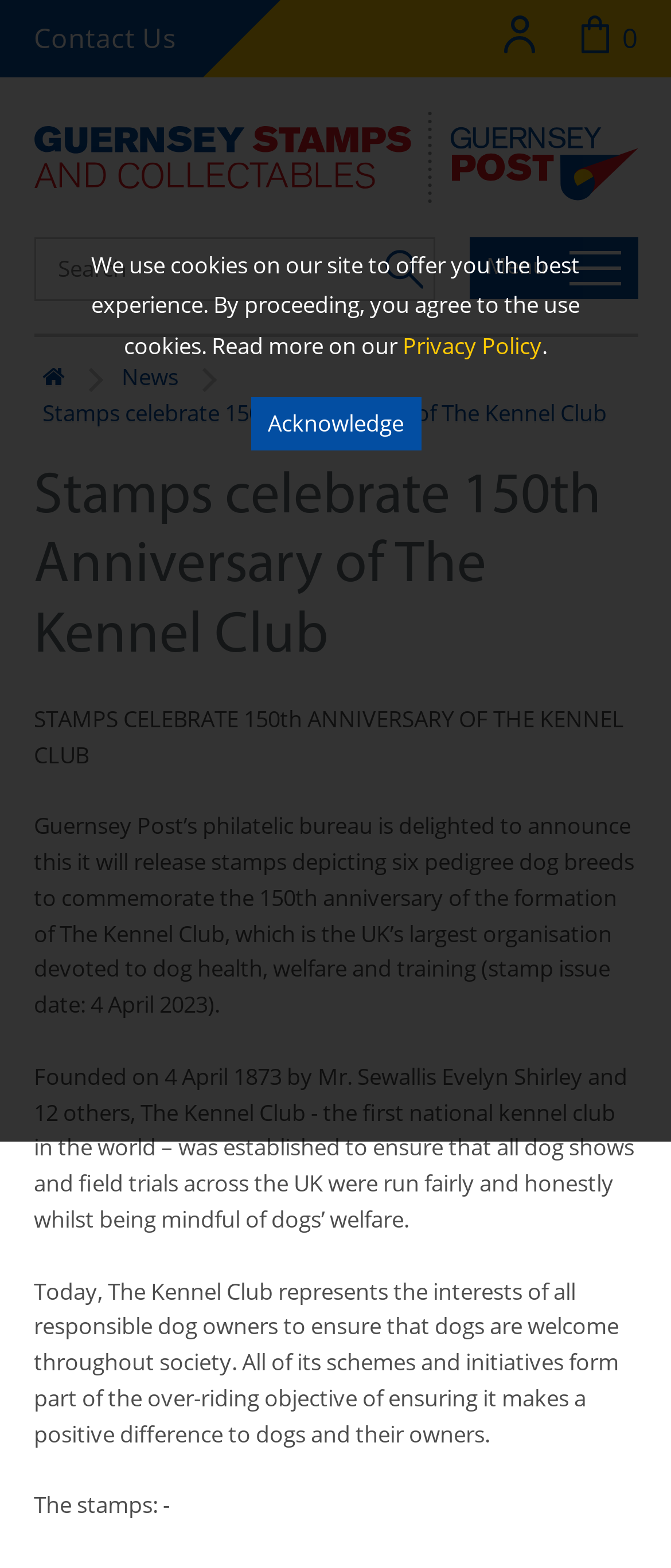How many pedigree dog breeds are depicted on the stamps?
Please provide a single word or phrase in response based on the screenshot.

six